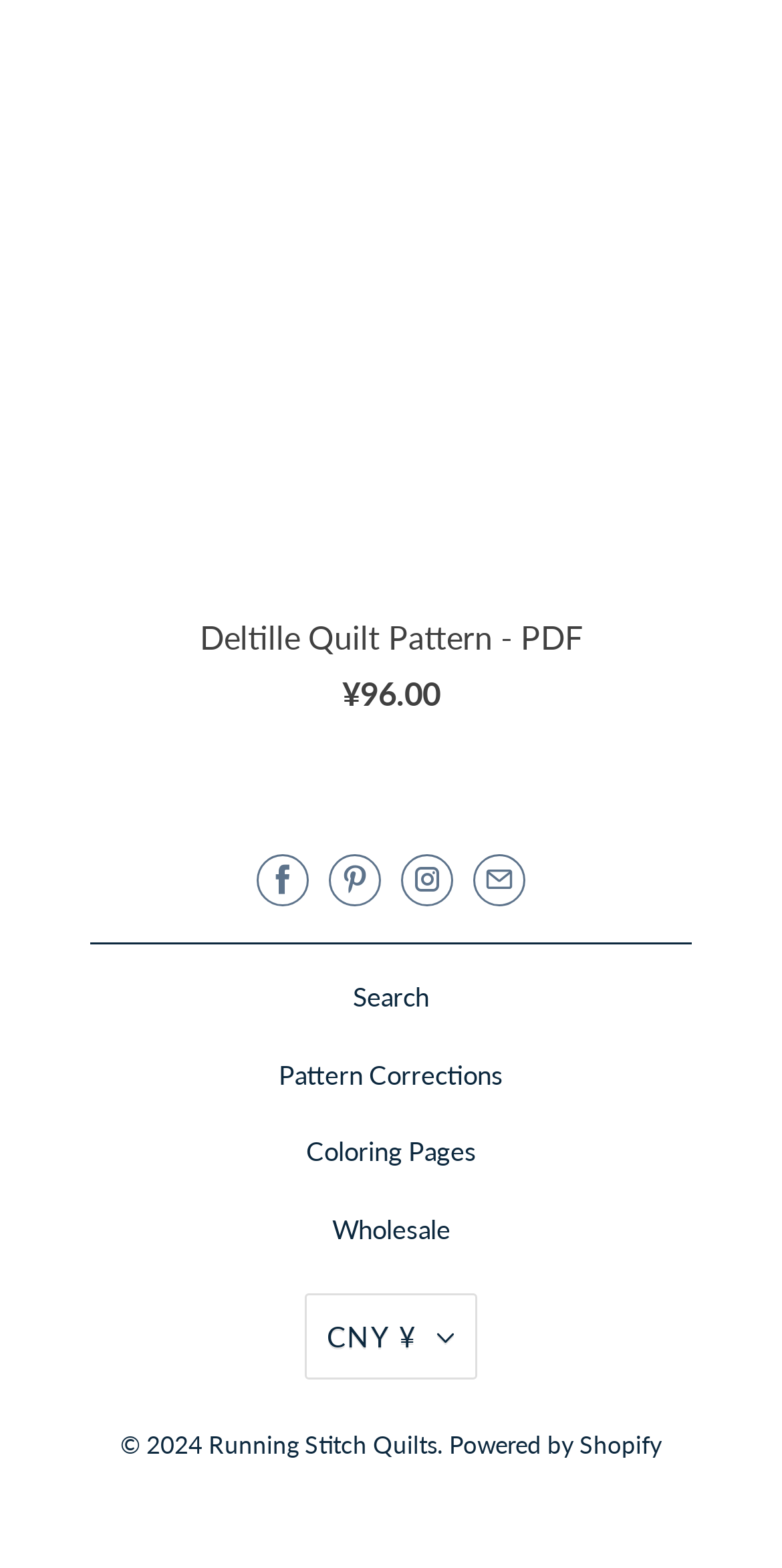What is the name of the company powered by Shopify?
Give a detailed explanation using the information visible in the image.

The name of the company powered by Shopify is mentioned in the link 'Running Stitch Quilts' at the bottom of the page, which is located next to the 'Powered by Shopify' link.